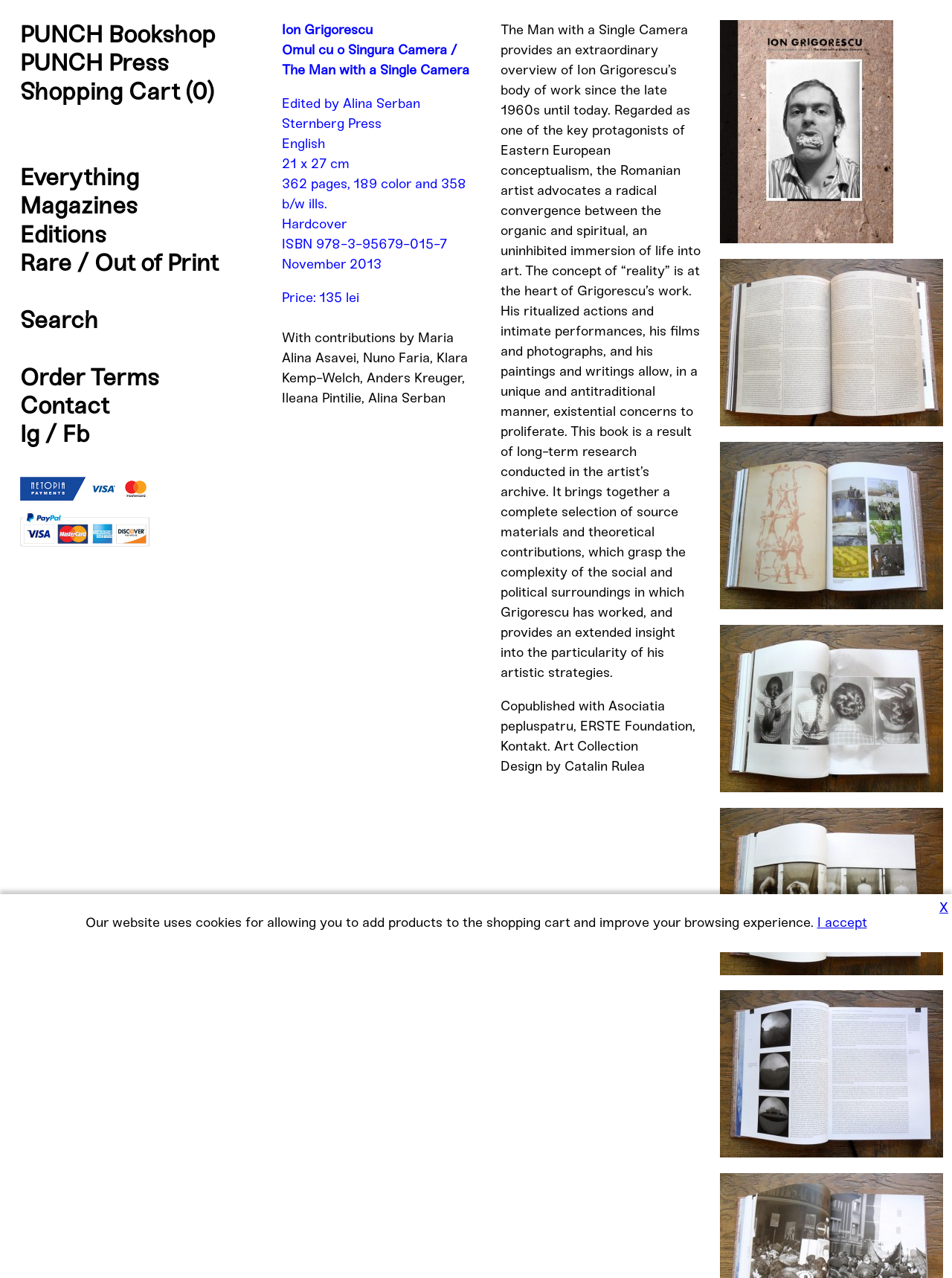Please determine the bounding box coordinates of the element to click in order to execute the following instruction: "View Ion Grigorescu's book details". The coordinates should be four float numbers between 0 and 1, specified as [left, top, right, bottom].

[0.296, 0.017, 0.391, 0.03]